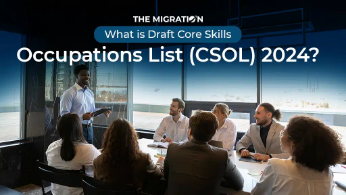Offer a comprehensive description of the image.

The image features a professional meeting setting in a modern conference room, where a diverse group of individuals is engaged in a discussion. A speaker, positioned at the front, is addressing the group, which consists of both men and women, all dressed in business attire. The backdrop showcases large windows that allow natural light to flood the room, accentuating a sense of openness and collaboration. 

On the top of the image, the text reads "THE MIGRATION," highlighting the title of the presentation or topic being discussed below it. The main question posed in the image is, "What is Draft Core Skills Occupations List (CSOL) 2024?" This suggests that the meeting is likely focused on important updates or discussions related to skills occupations in the immigration context for the year 2024. The overall atmosphere conveys a sense of professionalism and teamwork, underscoring the significance of the subjects being deliberated.